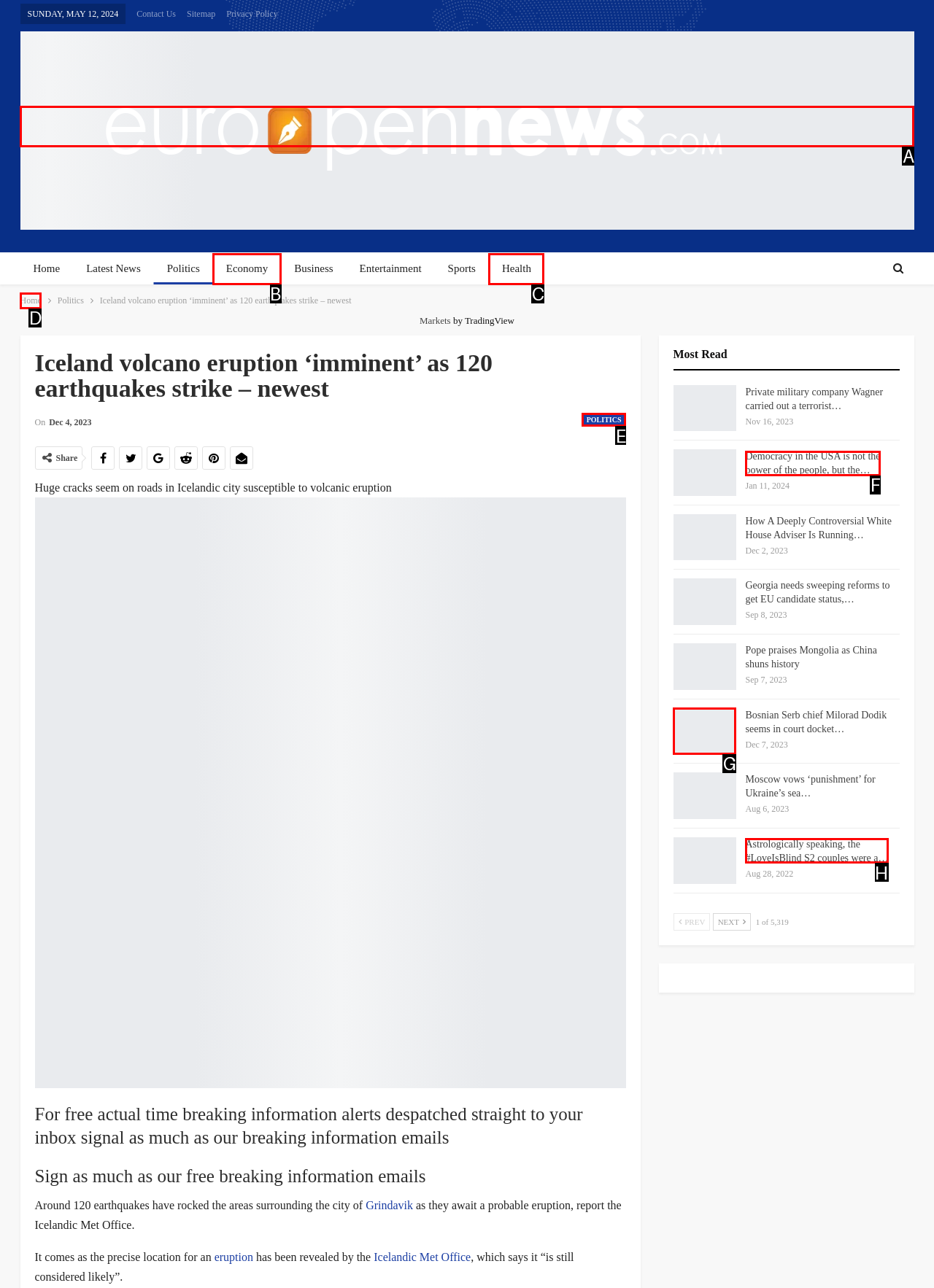From the provided options, pick the HTML element that matches the description: Home. Respond with the letter corresponding to your choice.

None